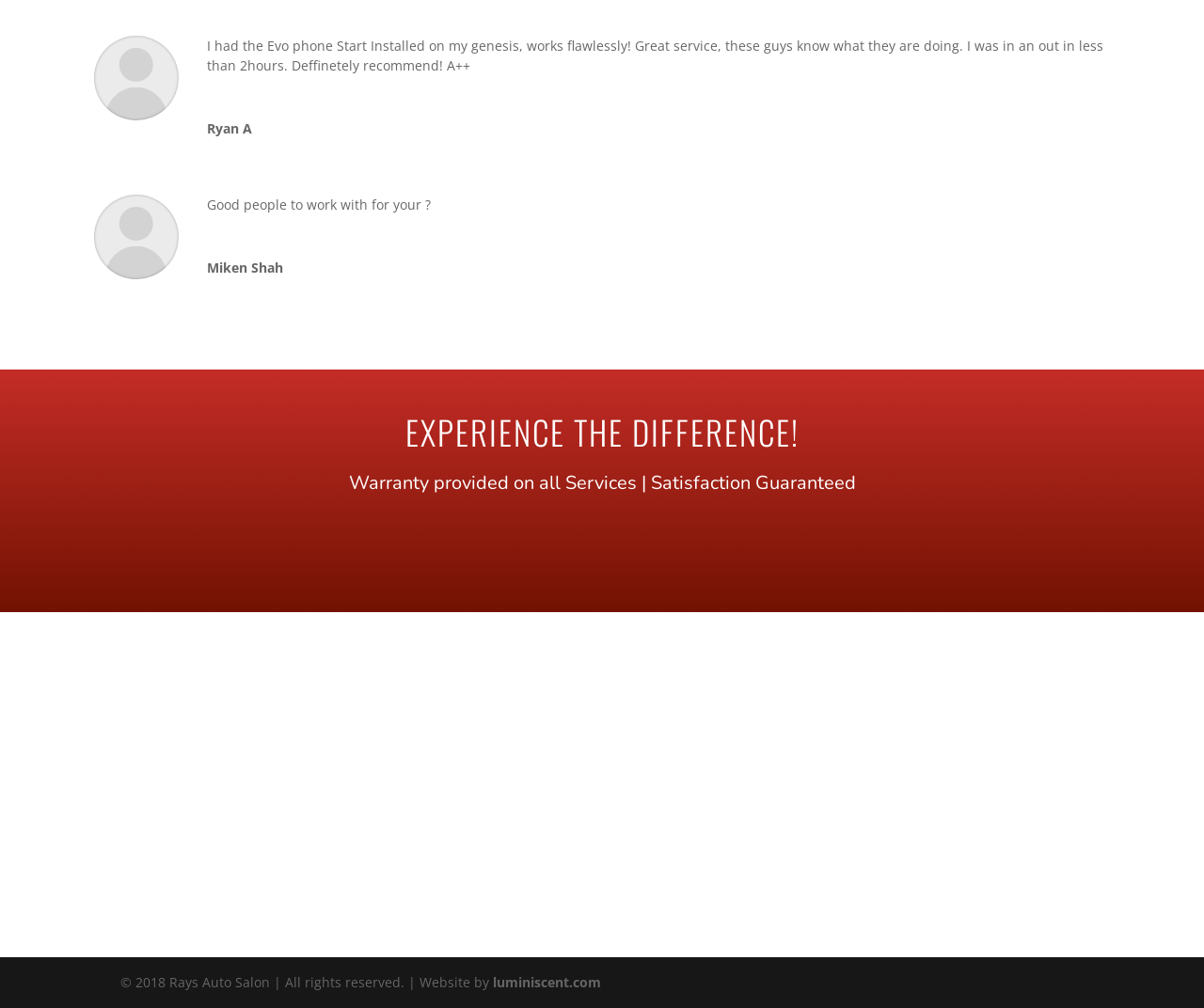Could you provide the bounding box coordinates for the portion of the screen to click to complete this instruction: "Visit Facebook page"?

[0.065, 0.882, 0.092, 0.915]